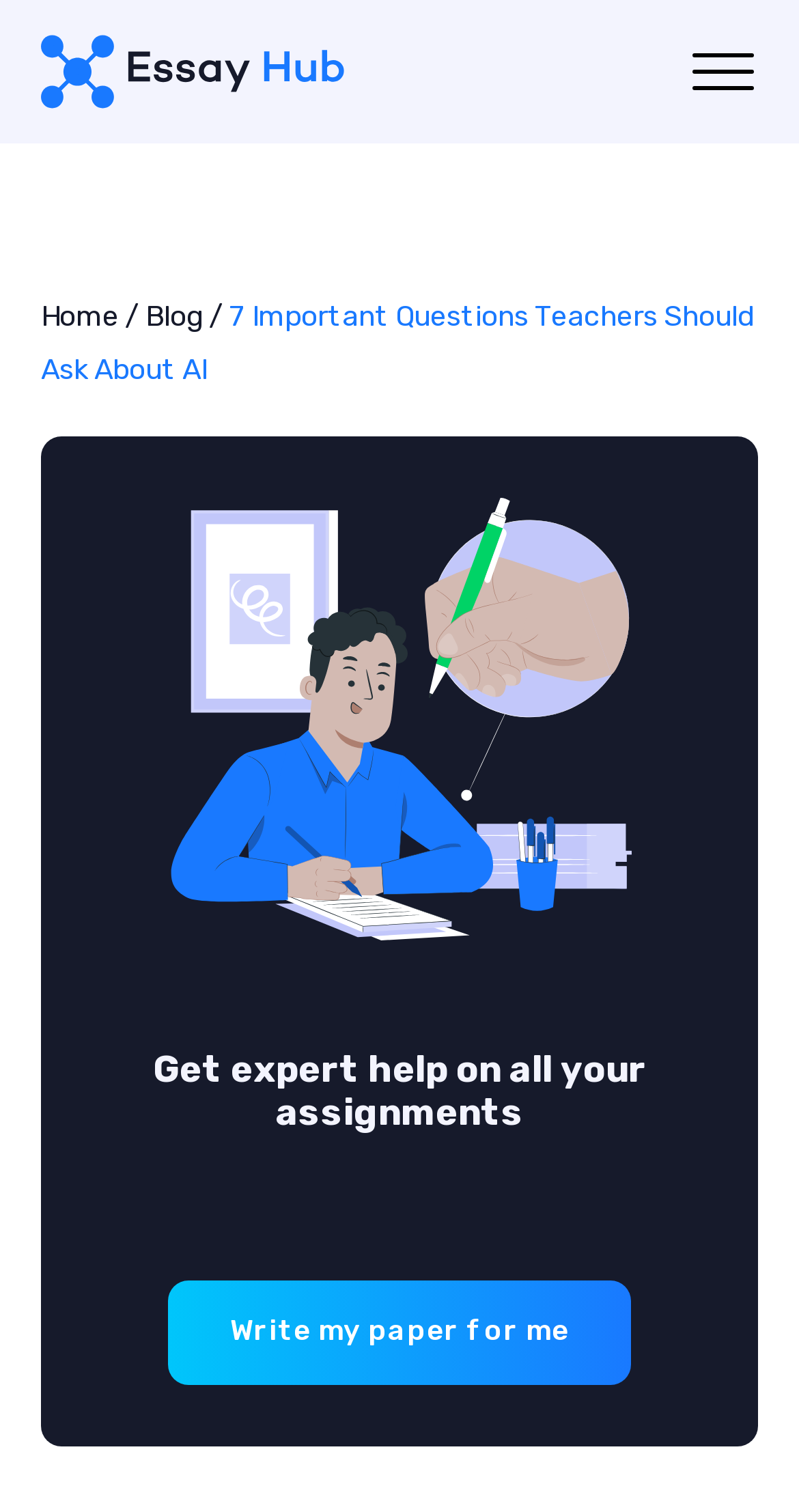Explain in detail what is displayed on the webpage.

The webpage appears to be a blog post titled "7 Important Questions Teachers Should Ask About AI". At the top left, there is a logo image and a link to "EssayHub". Next to the logo, there are three links: "Home", a separator, and "Blog". 

Below these links, the title of the blog post "7 Important Questions Teachers Should Ask About AI" is prominently displayed. 

Further down, there is a large image that takes up most of the width of the page. 

Below the image, there is a heading that reads "Get expert help on all your assignments". Underneath this heading, there is a link to "Write my paper for me".